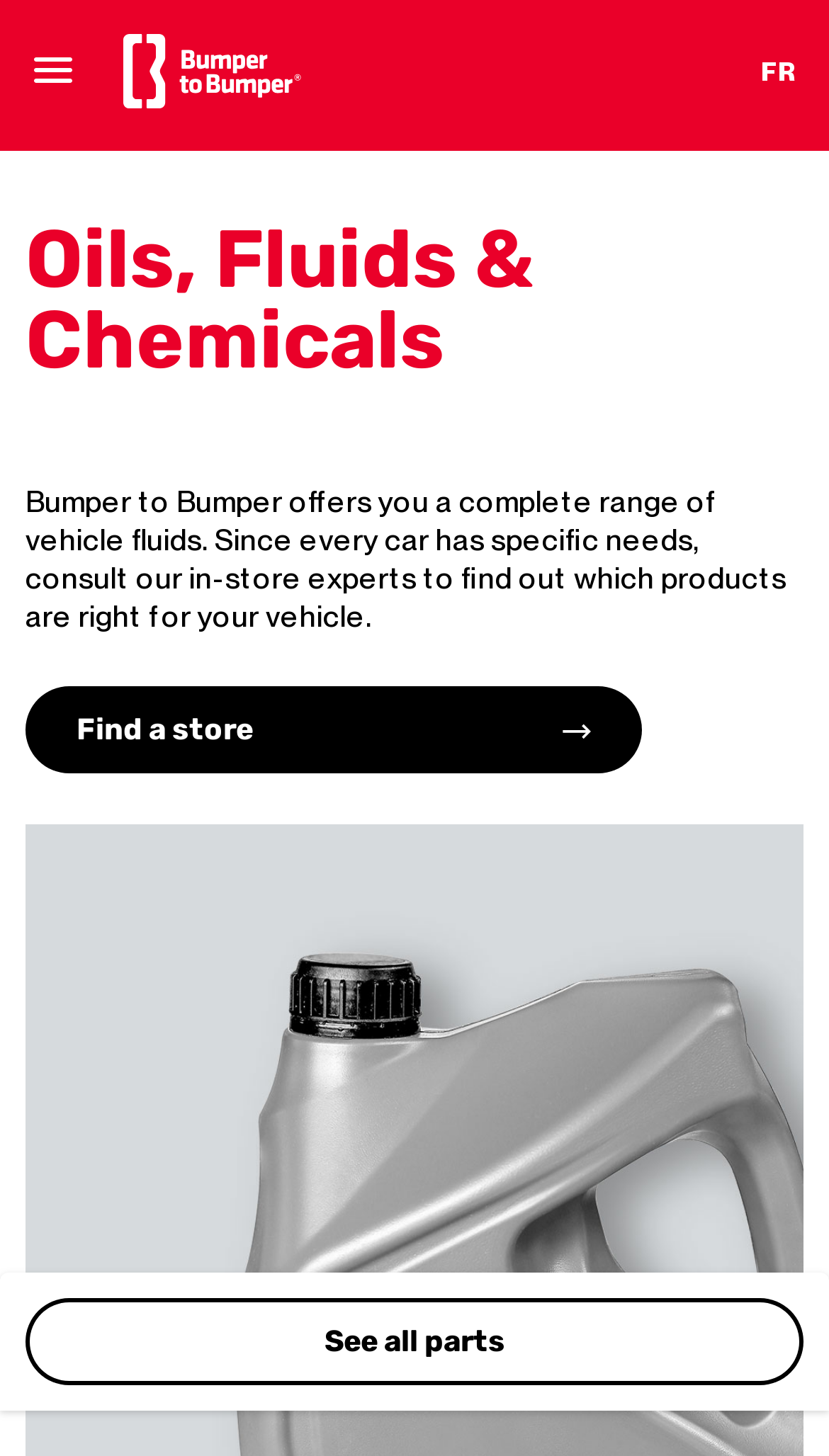Offer a meticulous description of the webpage's structure and content.

The webpage is about oils, fluids, and chemicals for vehicles, with a focus on optimizing performance. At the top left corner, there is a button with a menu icon, accompanied by a figure element. Next to it, on the top center, is a link with the Bumper to Bumper logo. On the top right corner, there is a link with the text "FR", likely indicating a language option.

Below the logo, there is a prominent heading that reads "Oils, Fluids & Chemicals". Underneath the heading, there is a paragraph of text that explains Bumper to Bumper's offerings, stating that they provide a complete range of vehicle fluids and encouraging customers to consult in-store experts to find the right products for their vehicles.

On the bottom left corner, there is a button that says "See all parts". Nearby, there is a link that says "Find a store", accompanied by a small image. Overall, the webpage appears to be a product category page, providing an overview of the types of oils, fluids, and chemicals available, with calls to action to explore further or find a physical store location.